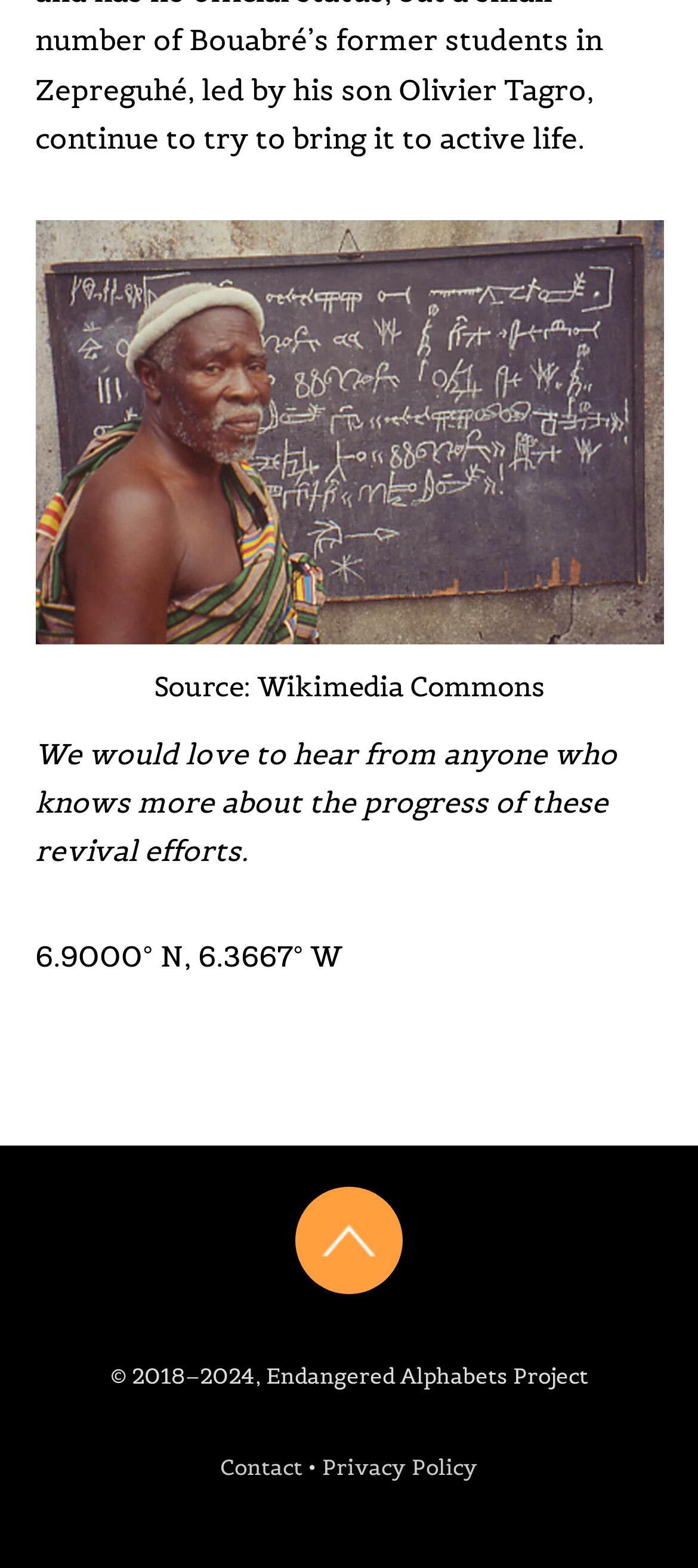Please provide a brief answer to the question using only one word or phrase: 
What is the latitude of the location mentioned?

6.9000° N